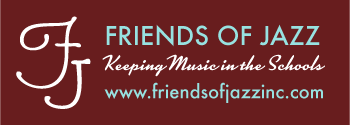Provide a comprehensive description of the image.

The image features a sleek and vibrant logo for "Friends of Jazz," an organization dedicated to promoting music education in schools. The design incorporates the initials "FJ" in a stylish cursive font, elegantly intertwining the letters in a way that suggests musical fluidity. Complementing the initials, the full name "Friends of Jazz" is displayed in a clean, modern typeface, positioned above a tagline that reads "Keeping Music in the Schools," emphasizing the organization's mission. The background is a rich burgundy, providing a striking contrast that enhances the white text and logo components. Below, the website URL "www.friendsofjazzinc.com" invites viewers to learn more about the organization and its initiatives, making a strong call to action for those interested in supporting music education.